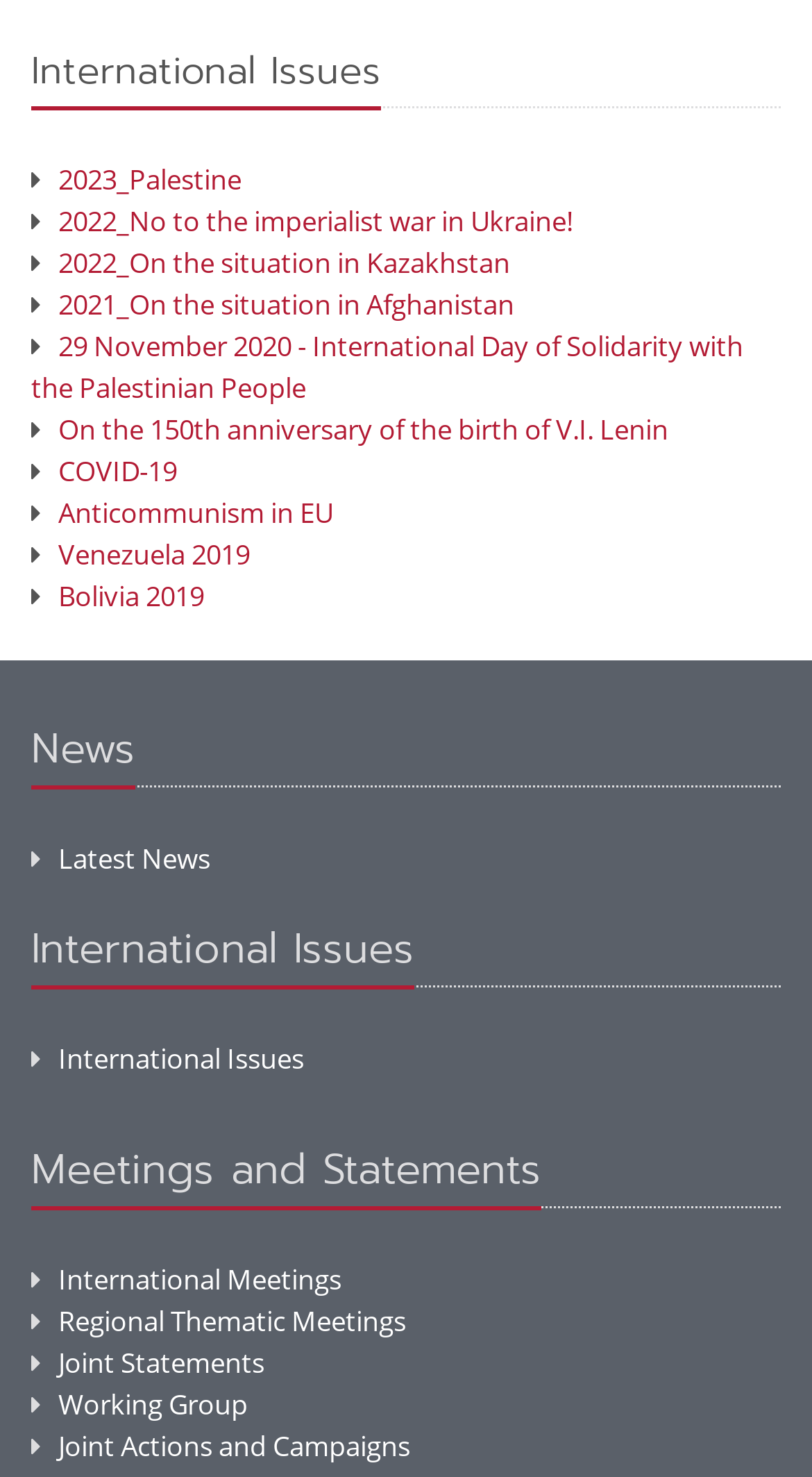Given the webpage screenshot, identify the bounding box of the UI element that matches this description: "2022_On the situation in Kazakhstan".

[0.038, 0.166, 0.628, 0.191]